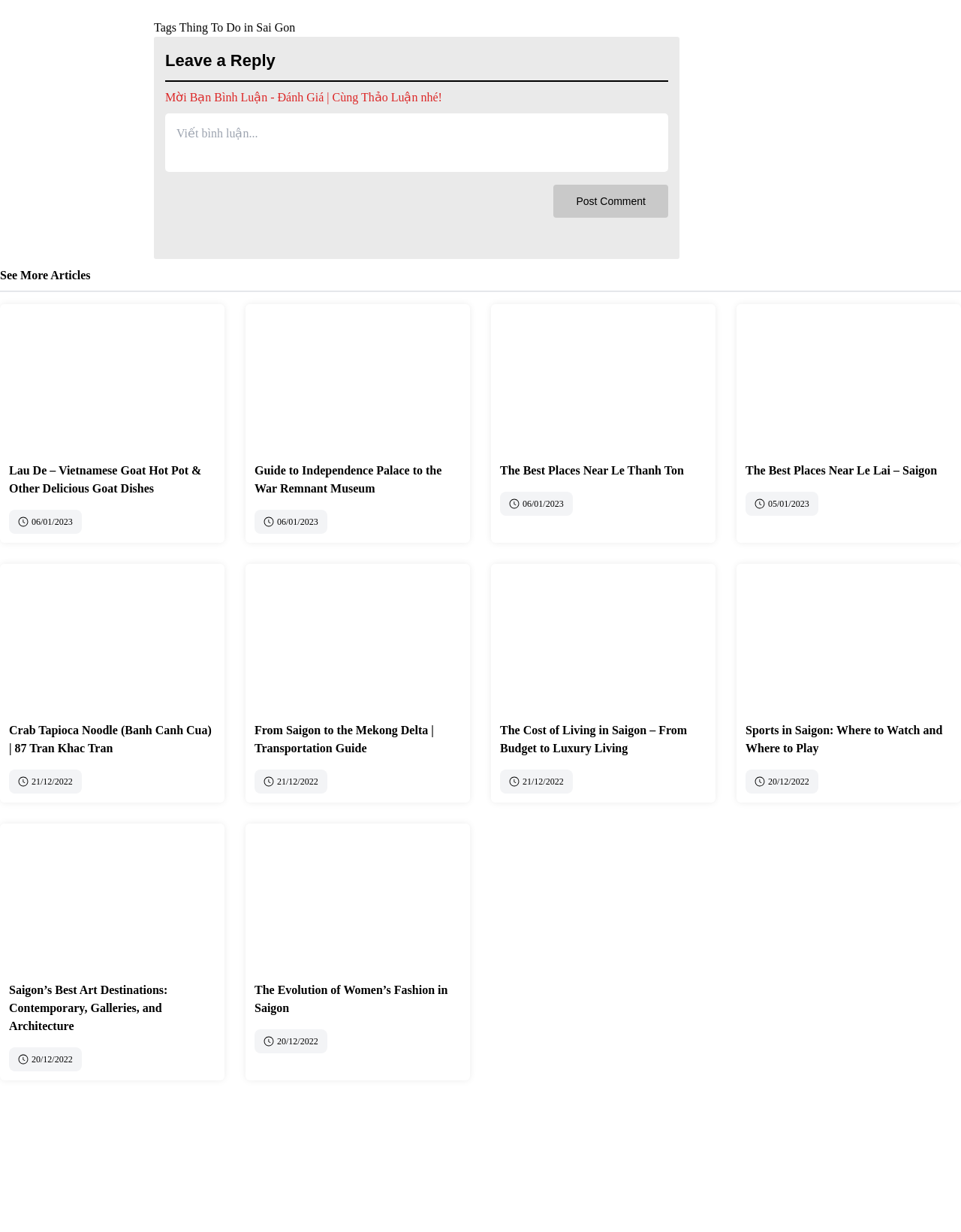Specify the bounding box coordinates of the element's region that should be clicked to achieve the following instruction: "View Independence Palace guide". The bounding box coordinates consist of four float numbers between 0 and 1, in the format [left, top, right, bottom].

[0.265, 0.254, 0.48, 0.365]